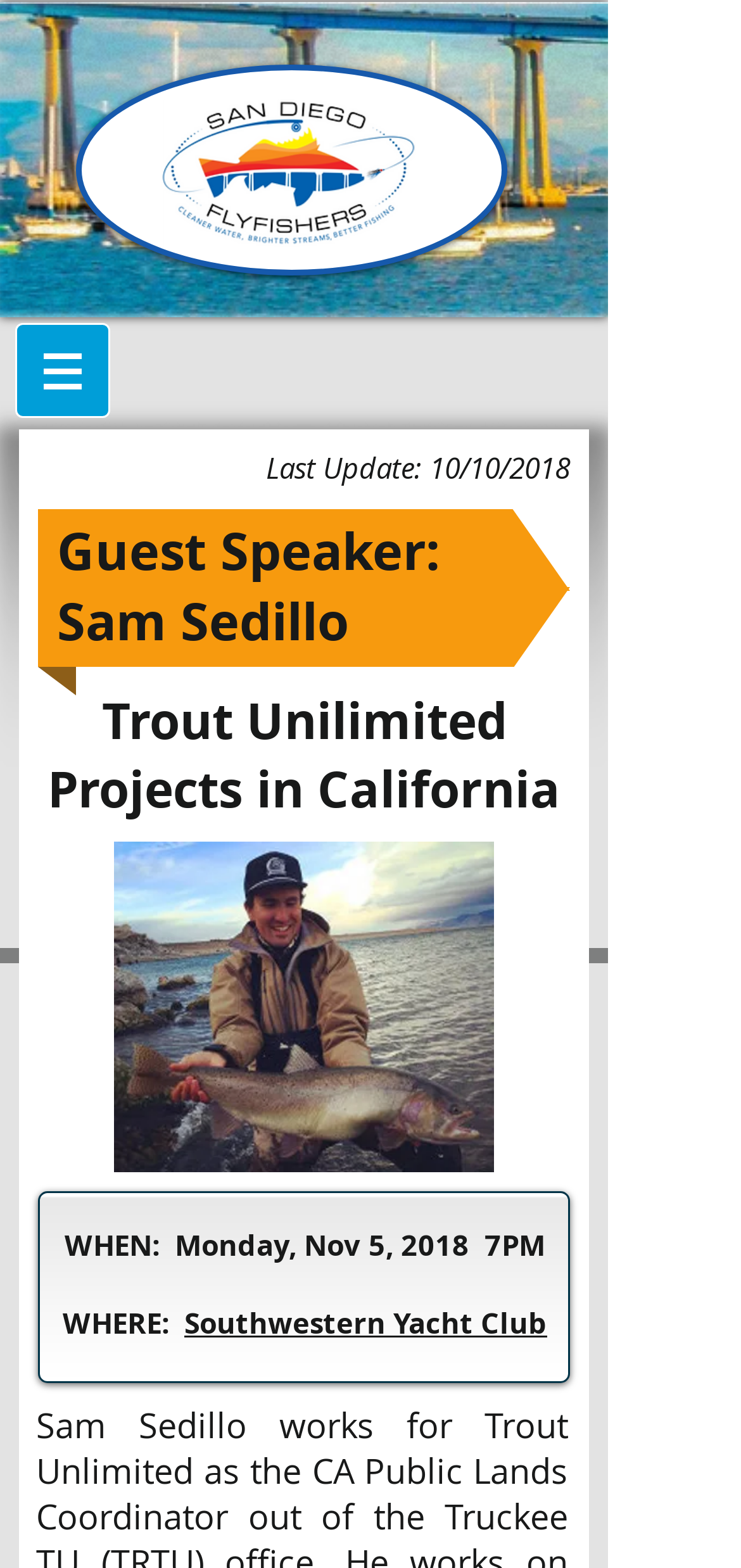What is the date of the event?
Examine the screenshot and reply with a single word or phrase.

Monday, Nov 5, 2018